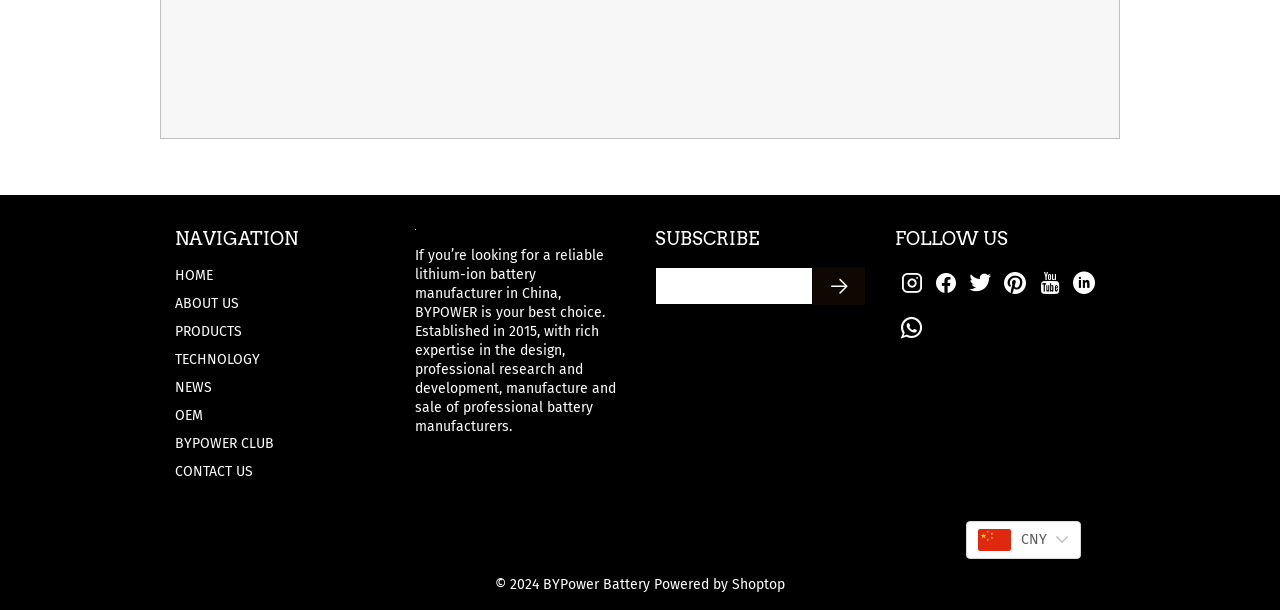Please examine the image and answer the question with a detailed explanation:
How many navigation links are there?

There are seven navigation links, which can be found at the top of the webpage. These links are labeled as 'HOME', 'ABOUT US', 'PRODUCTS', 'TECHNOLOGY', 'OEM', 'BYPOWER CLUB', and 'CONTACT US'.